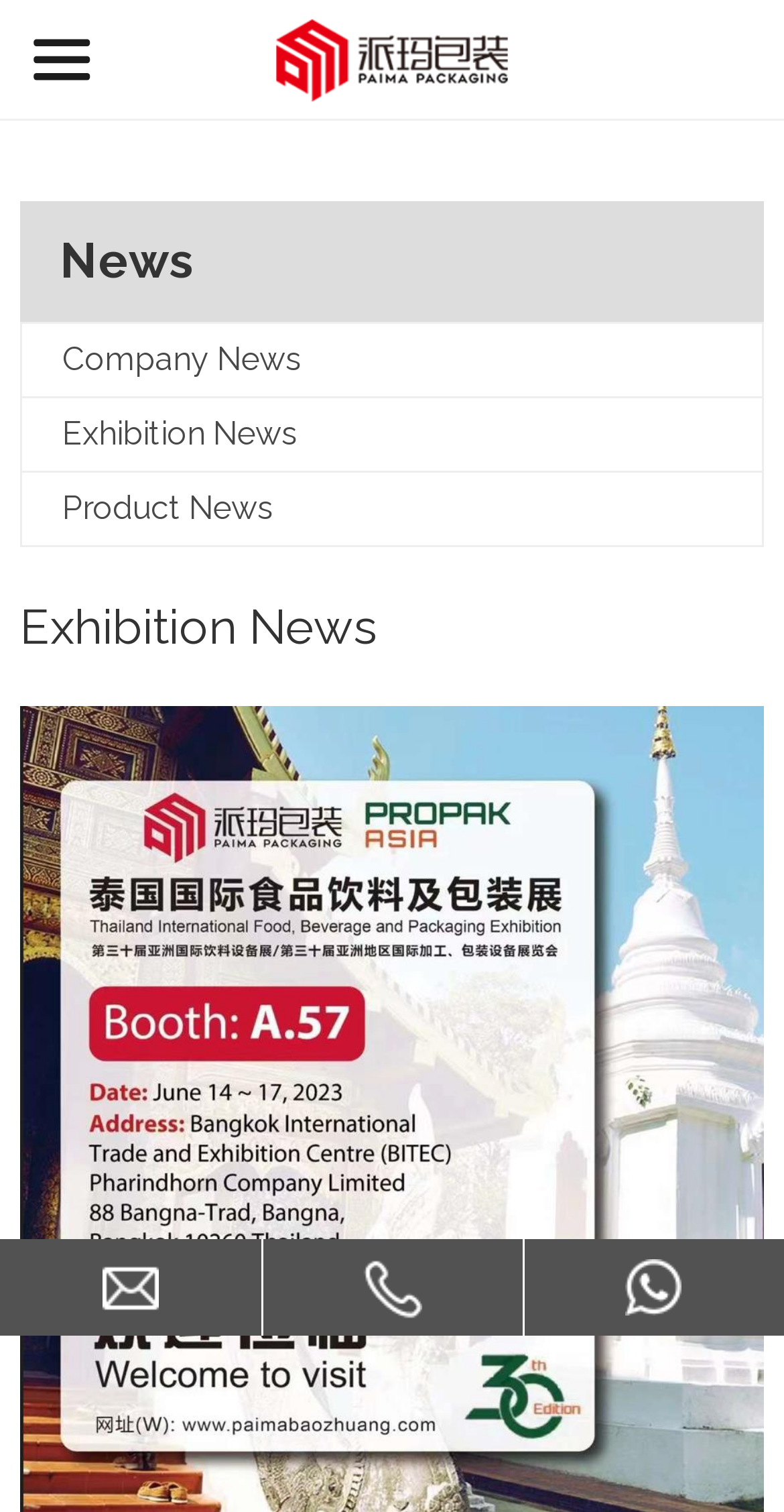What type of news is listed first?
Using the information from the image, answer the question thoroughly.

I looked at the links under the 'News' heading and found that the first link is 'Company News', which suggests that it is the type of news listed first.